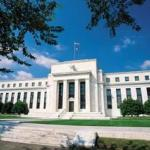Give a detailed account of the contents of the image.

The image depicts the imposing facade of the Federal Reserve, a significant institution in the United States responsible for monetary policy and financial stability. The building showcases a neoclassical architectural style, characterized by its grand columns and a prominent pediment adorned with the U.S. flag atop. Surrounded by well-kept greenery and under a clear blue sky, the Federal Reserve stands as a symbol of economic governance, reflecting its pivotal role in managing the nation's monetary policy and serving as a guardian of the financial system. This image vividly captures the essence of the institution amidst a calm and serene urban setting.